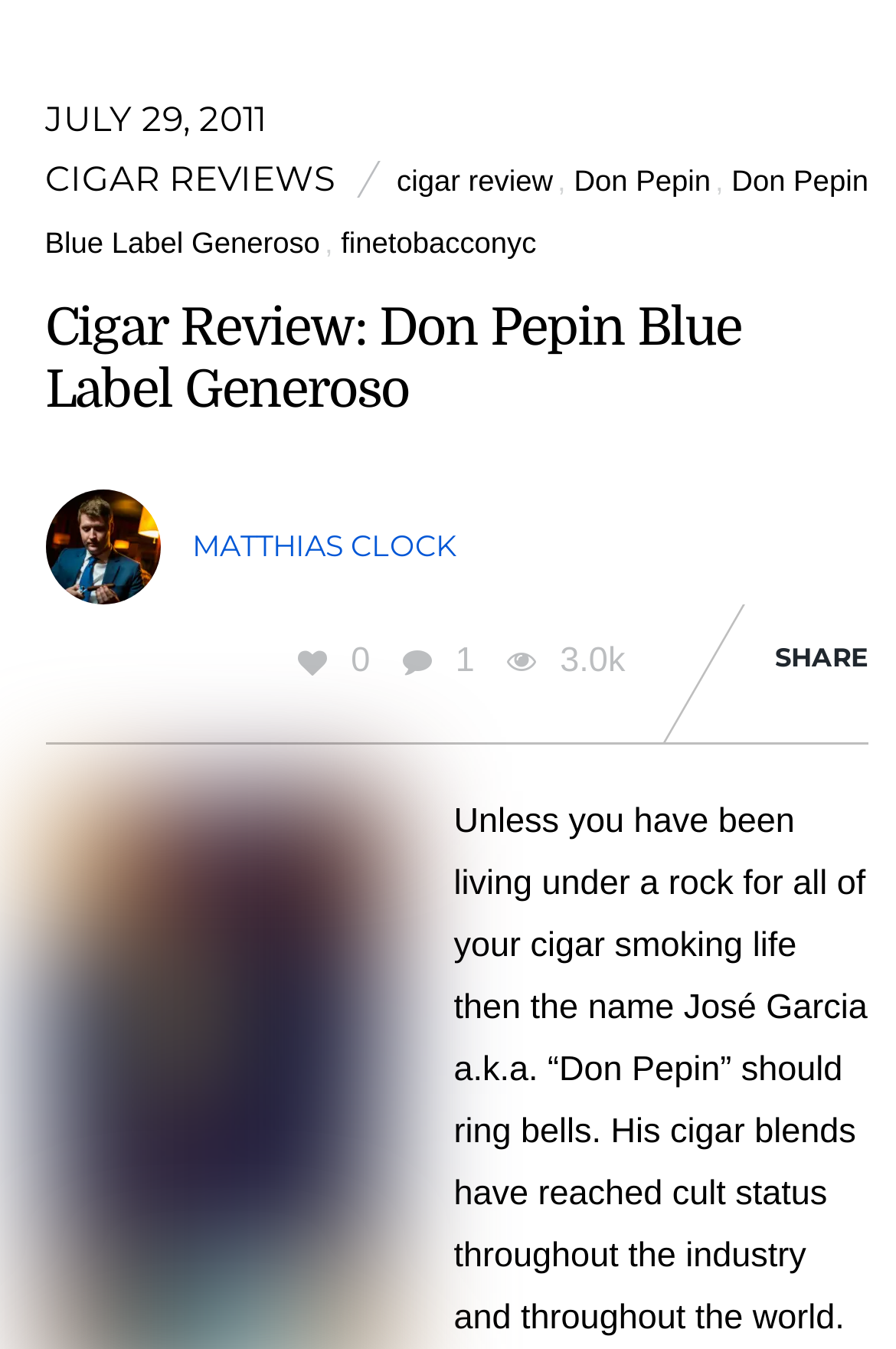Provide a brief response using a word or short phrase to this question:
What type of product is reviewed on this webpage?

Cigar